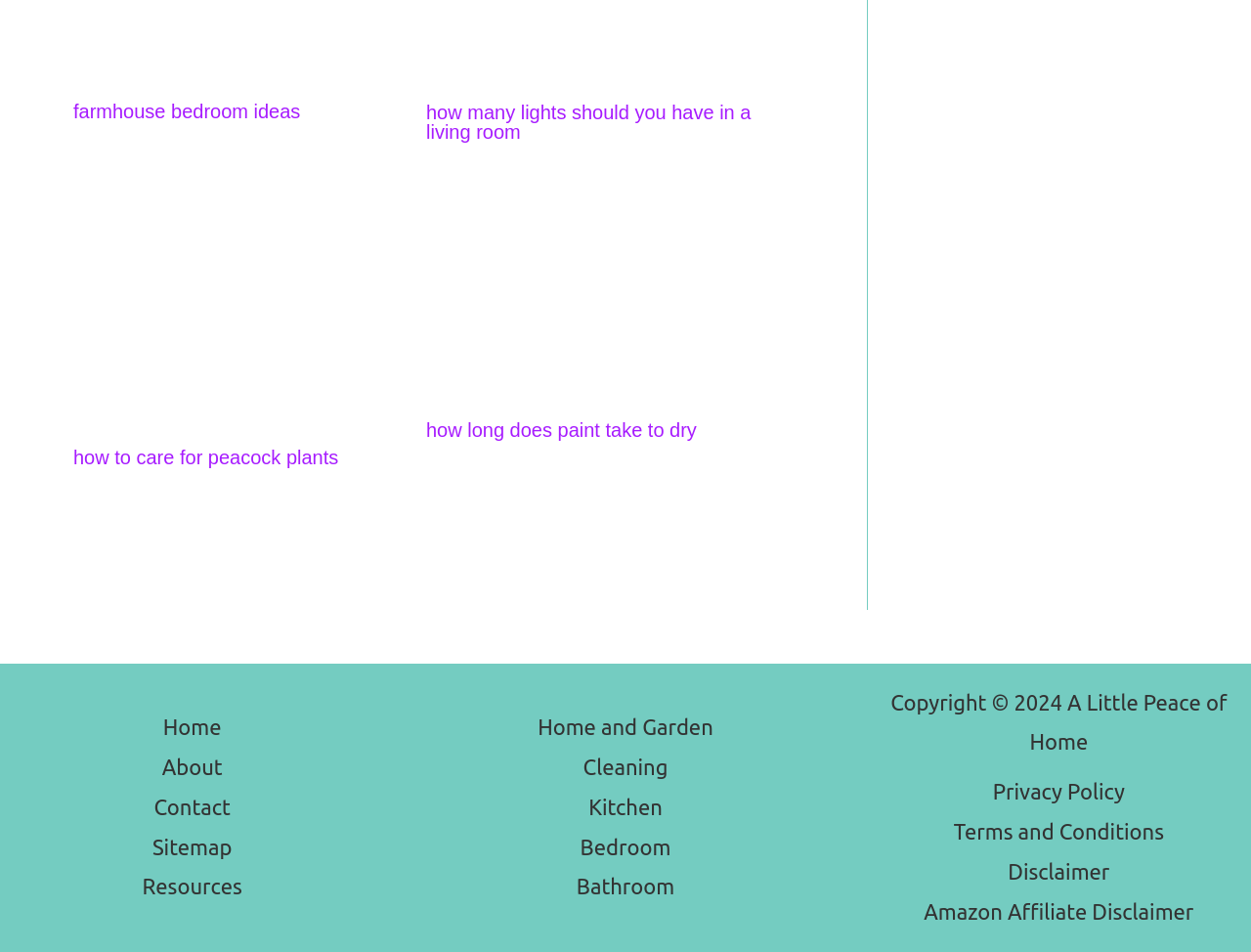Determine the bounding box coordinates in the format (top-left x, top-left y, bottom-right x, bottom-right y). Ensure all values are floating point numbers between 0 and 1. Identify the bounding box of the UI element described by: Resources

[0.114, 0.911, 0.194, 0.953]